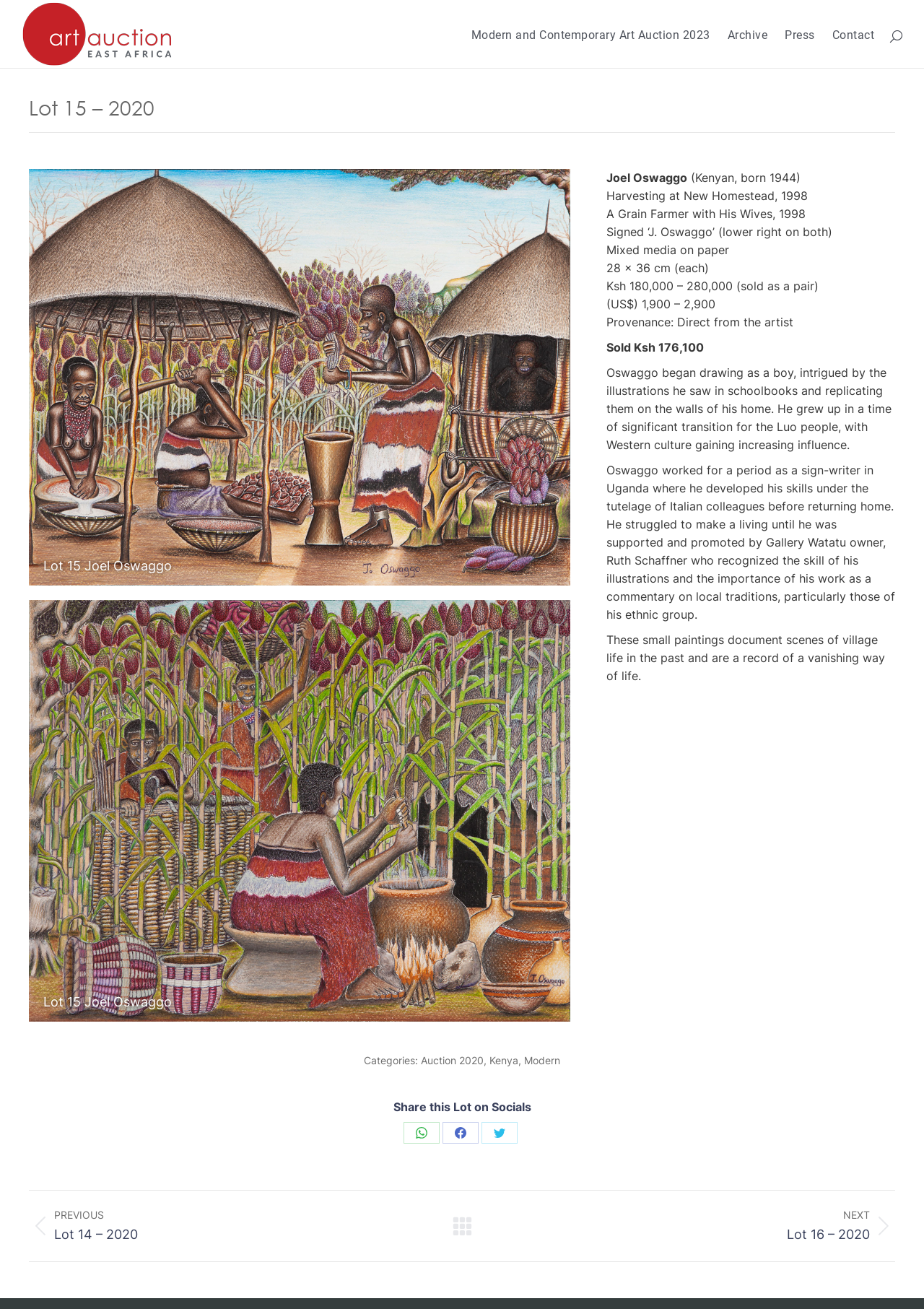What is the medium of the artwork?
Based on the visual content, answer with a single word or a brief phrase.

Mixed media on paper